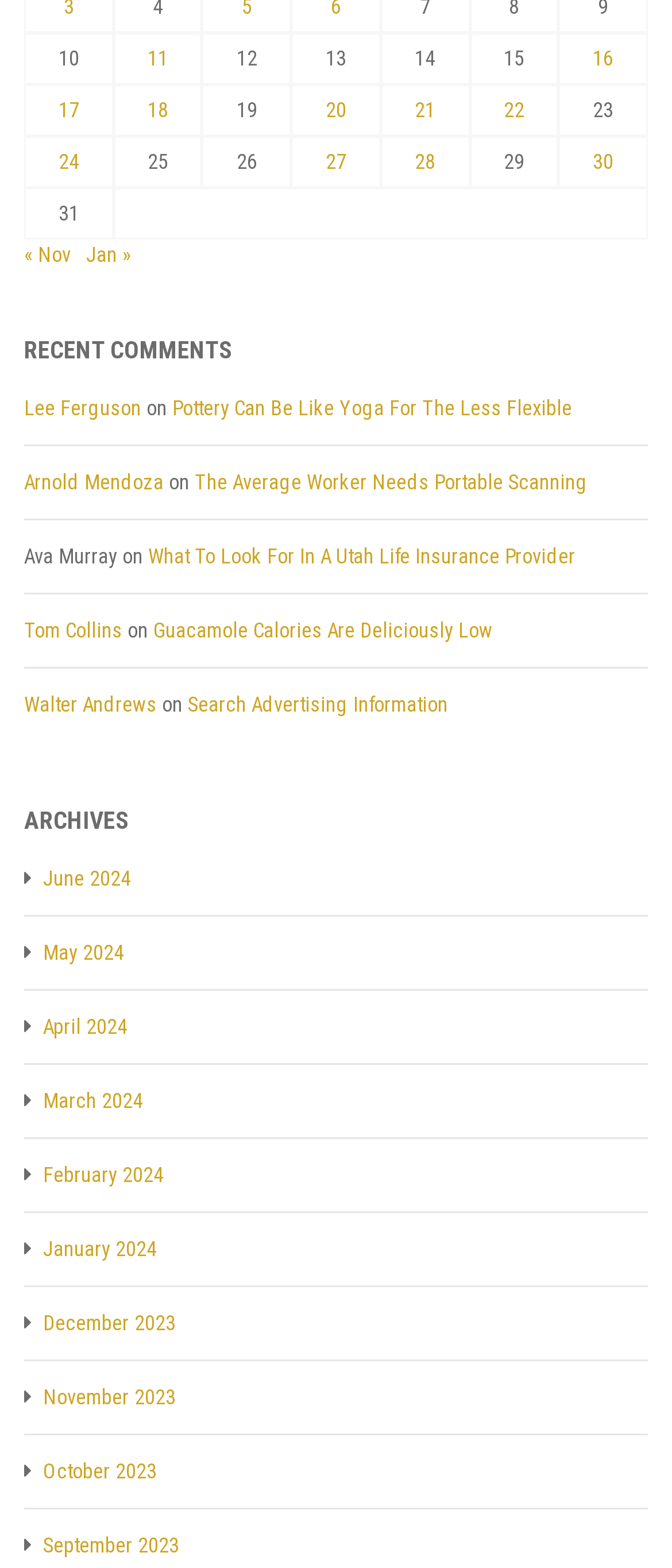Use a single word or phrase to answer the question:
What is the month of the first archive?

June 2024